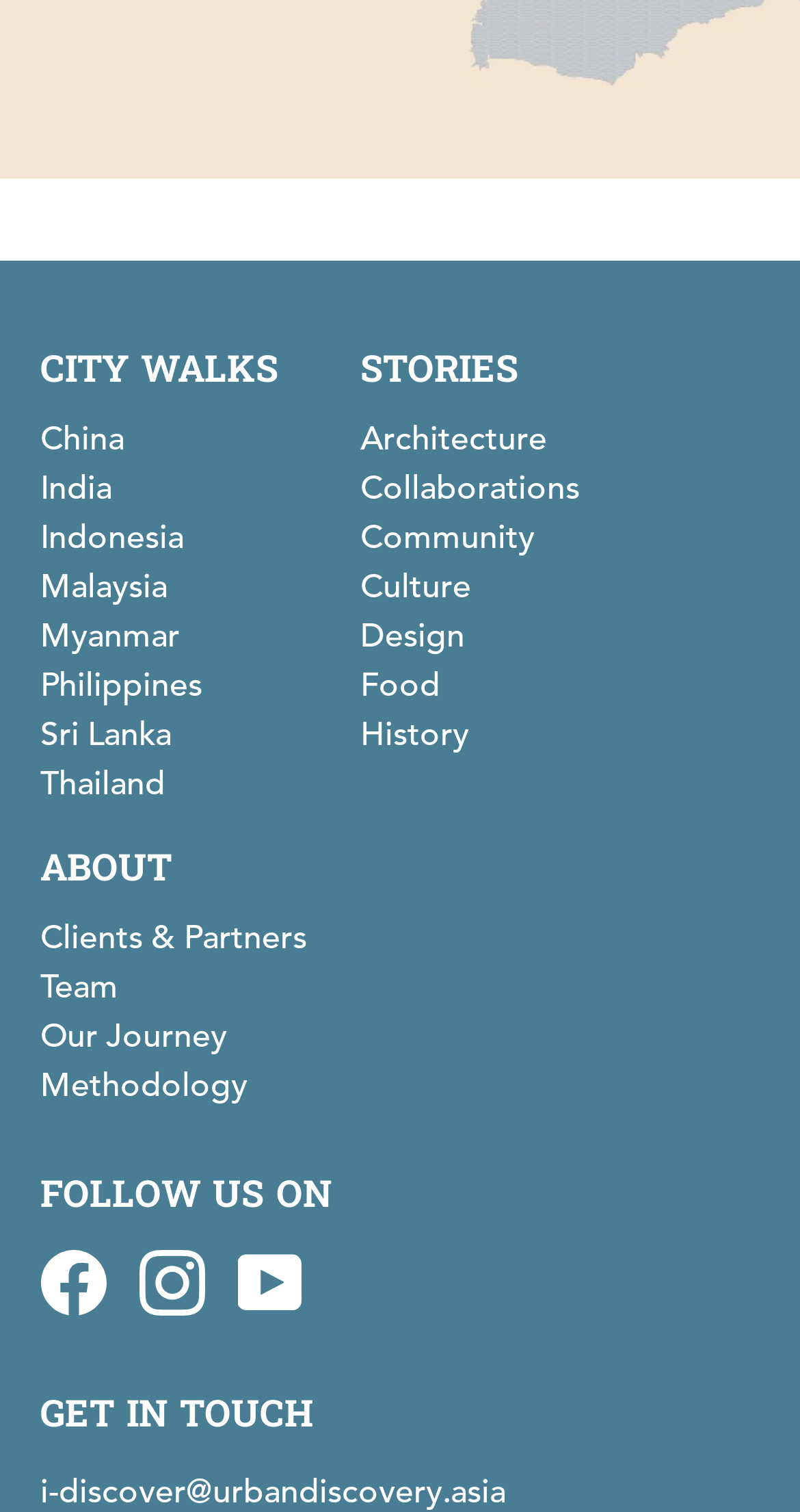Highlight the bounding box coordinates of the element that should be clicked to carry out the following instruction: "Visit the Facebook page". The coordinates must be given as four float numbers ranging from 0 to 1, i.e., [left, top, right, bottom].

[0.05, 0.826, 0.132, 0.879]